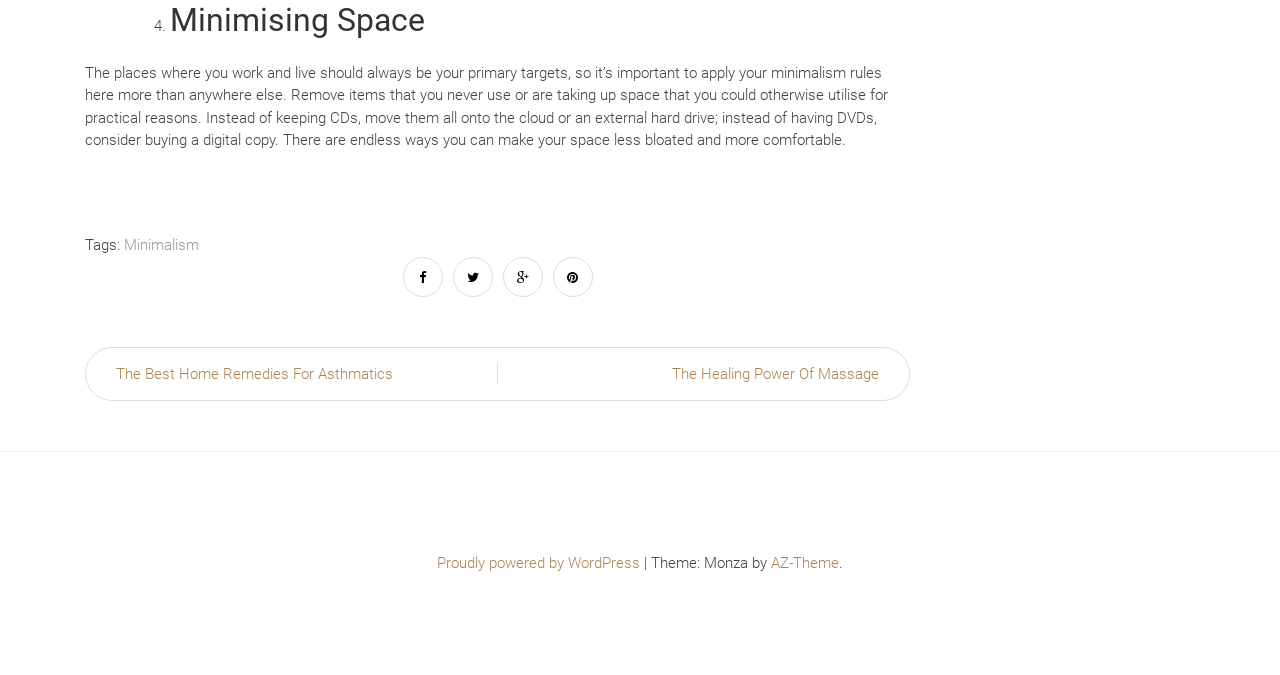Based on the element description The Healing Power Of Massage, identify the bounding box coordinates for the UI element. The coordinates should be in the format (top-left x, top-left y, bottom-right x, bottom-right y) and within the 0 to 1 range.

[0.525, 0.54, 0.687, 0.567]